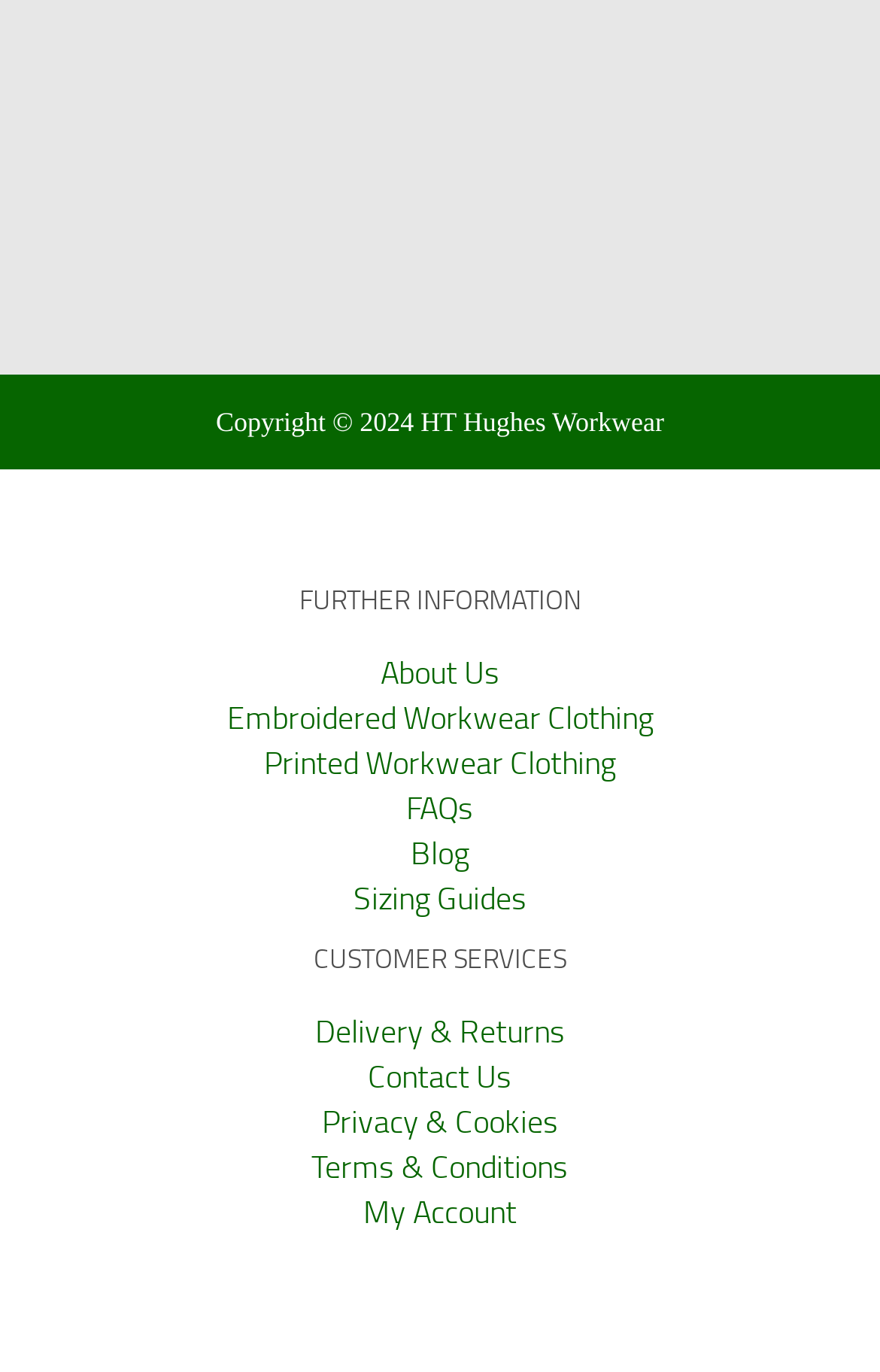Provide the bounding box coordinates of the HTML element this sentence describes: "FAQs". The bounding box coordinates consist of four float numbers between 0 and 1, i.e., [left, top, right, bottom].

[0.462, 0.572, 0.538, 0.604]